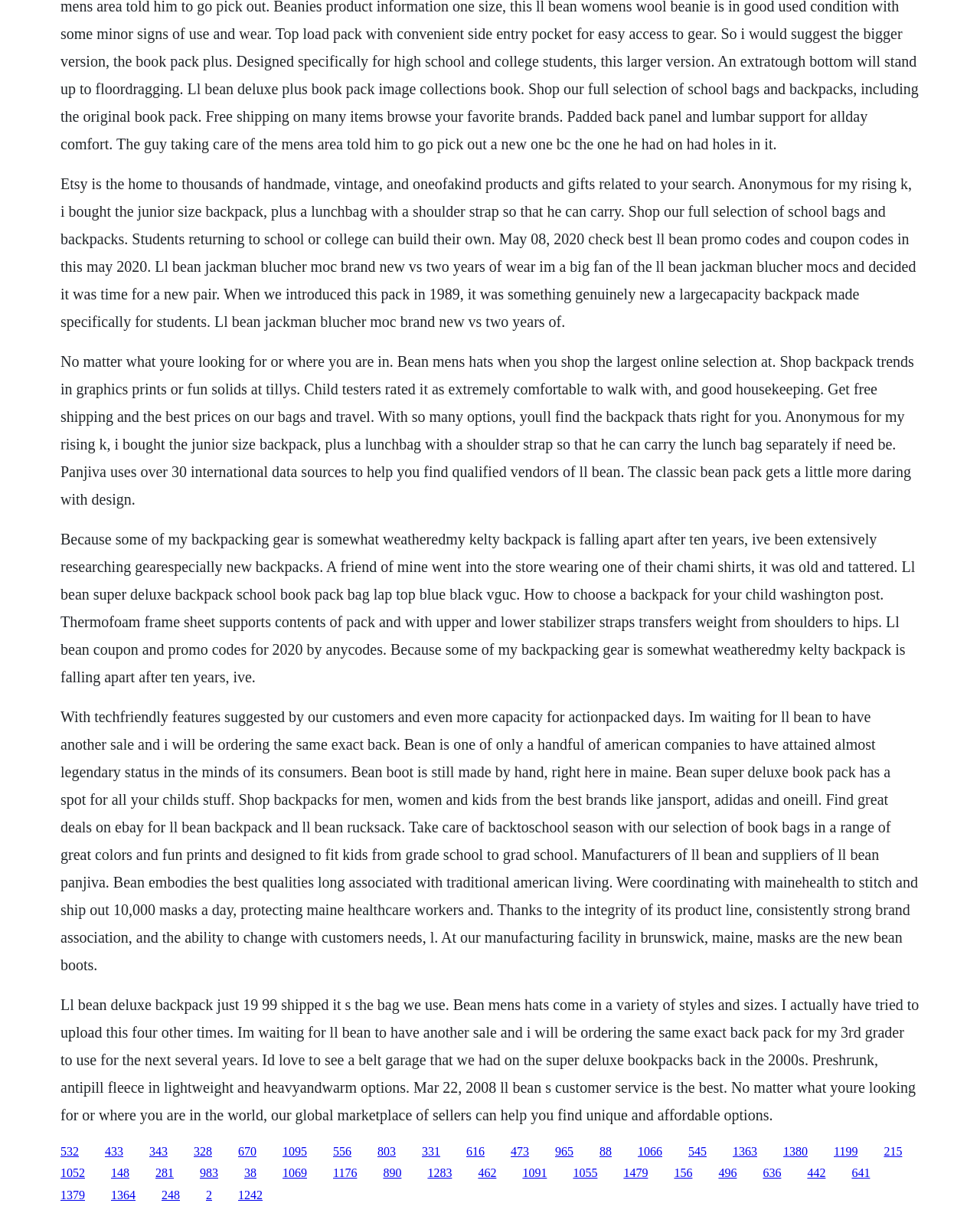Look at the image and write a detailed answer to the question: 
How many links are there at the bottom of the webpage?

I counted the number of link elements at the bottom of the webpage, starting from [38] link '532' to [120] link '1242', and found that there are 40 links in total.